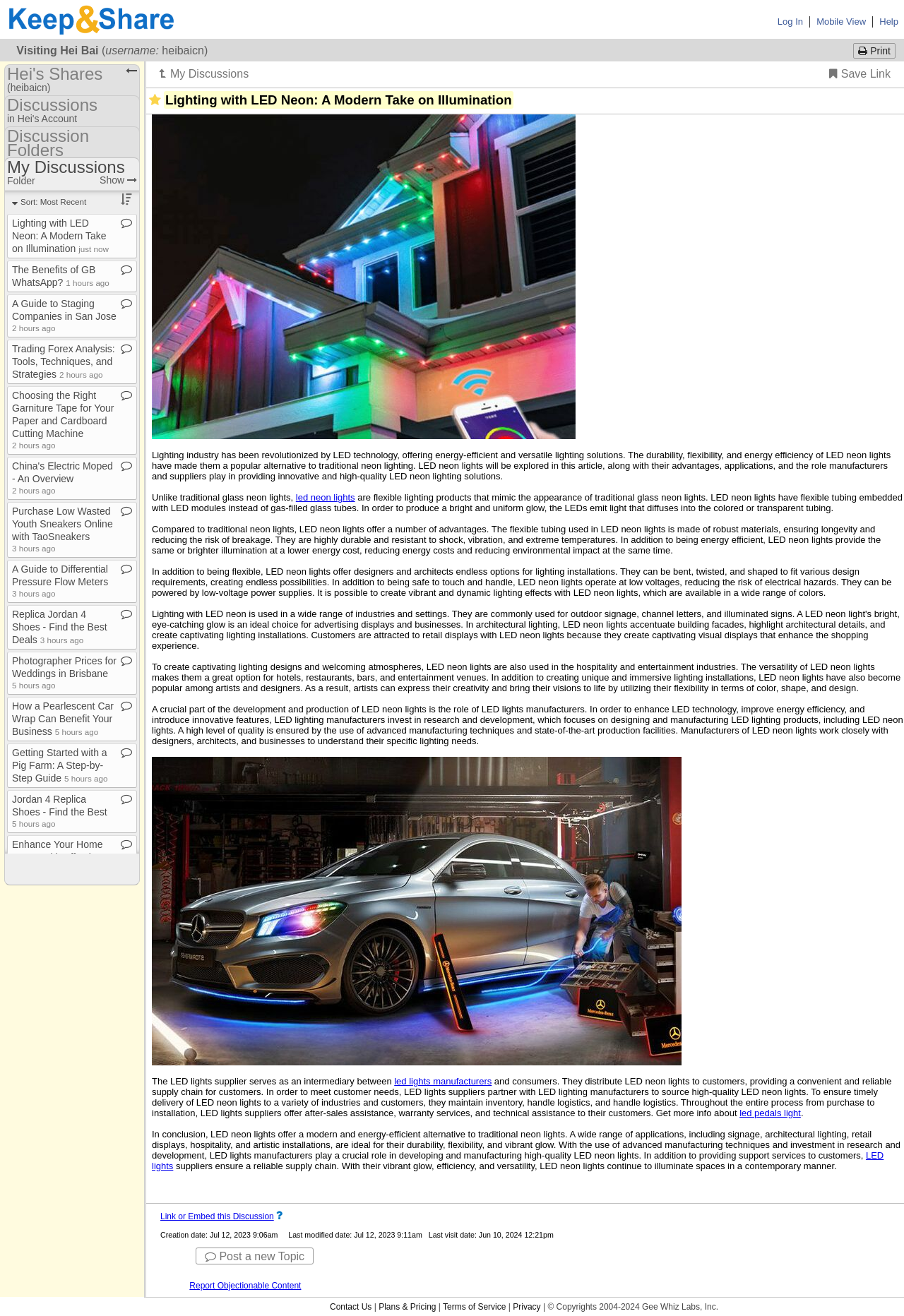Locate the bounding box coordinates of the element you need to click to accomplish the task described by this instruction: "Print the discussion".

[0.944, 0.033, 0.991, 0.045]